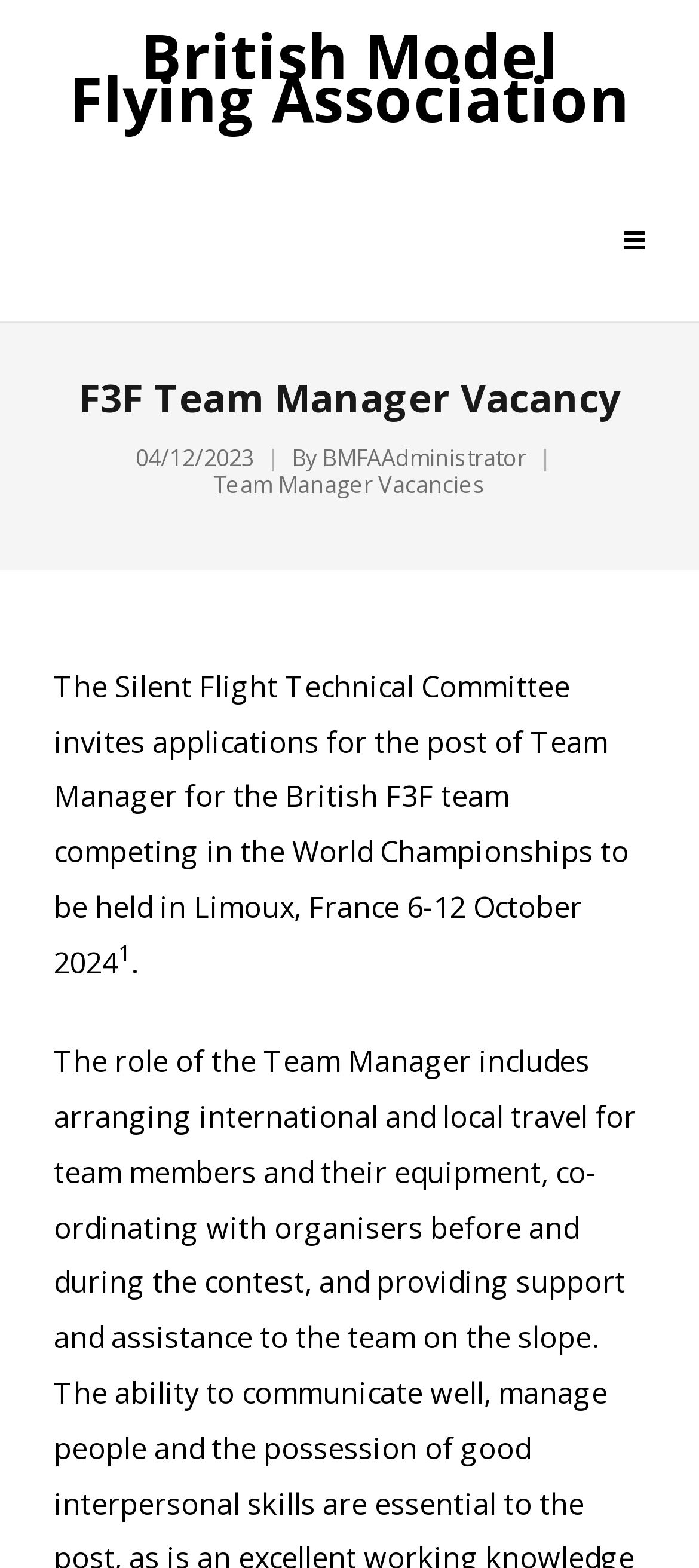For the given element description Team Manager Vacancies, determine the bounding box coordinates of the UI element. The coordinates should follow the format (top-left x, top-left y, bottom-right x, bottom-right y) and be within the range of 0 to 1.

[0.305, 0.3, 0.695, 0.318]